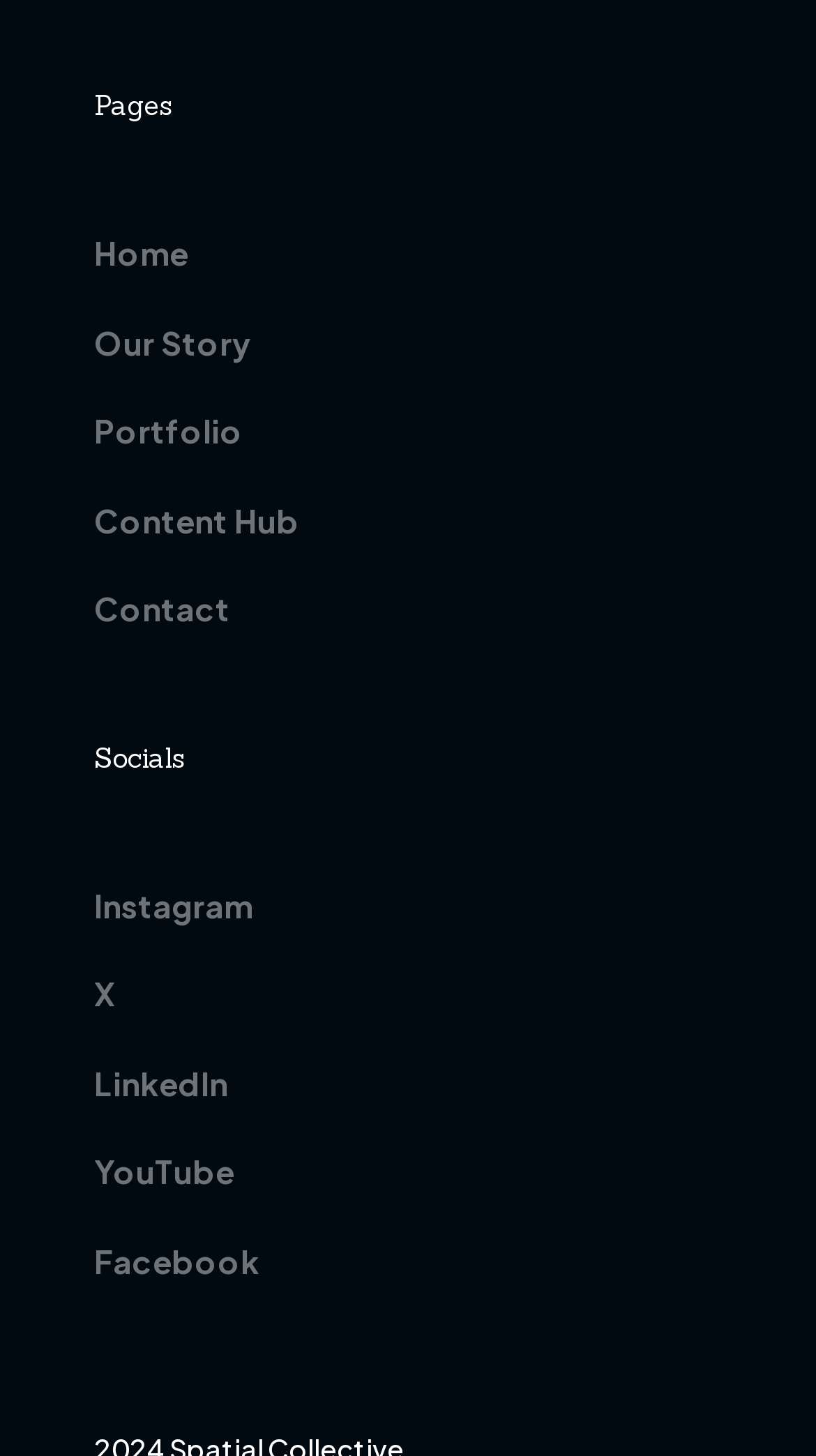Can you pinpoint the bounding box coordinates for the clickable element required for this instruction: "go to home page"? The coordinates should be four float numbers between 0 and 1, i.e., [left, top, right, bottom].

[0.115, 0.144, 0.885, 0.205]